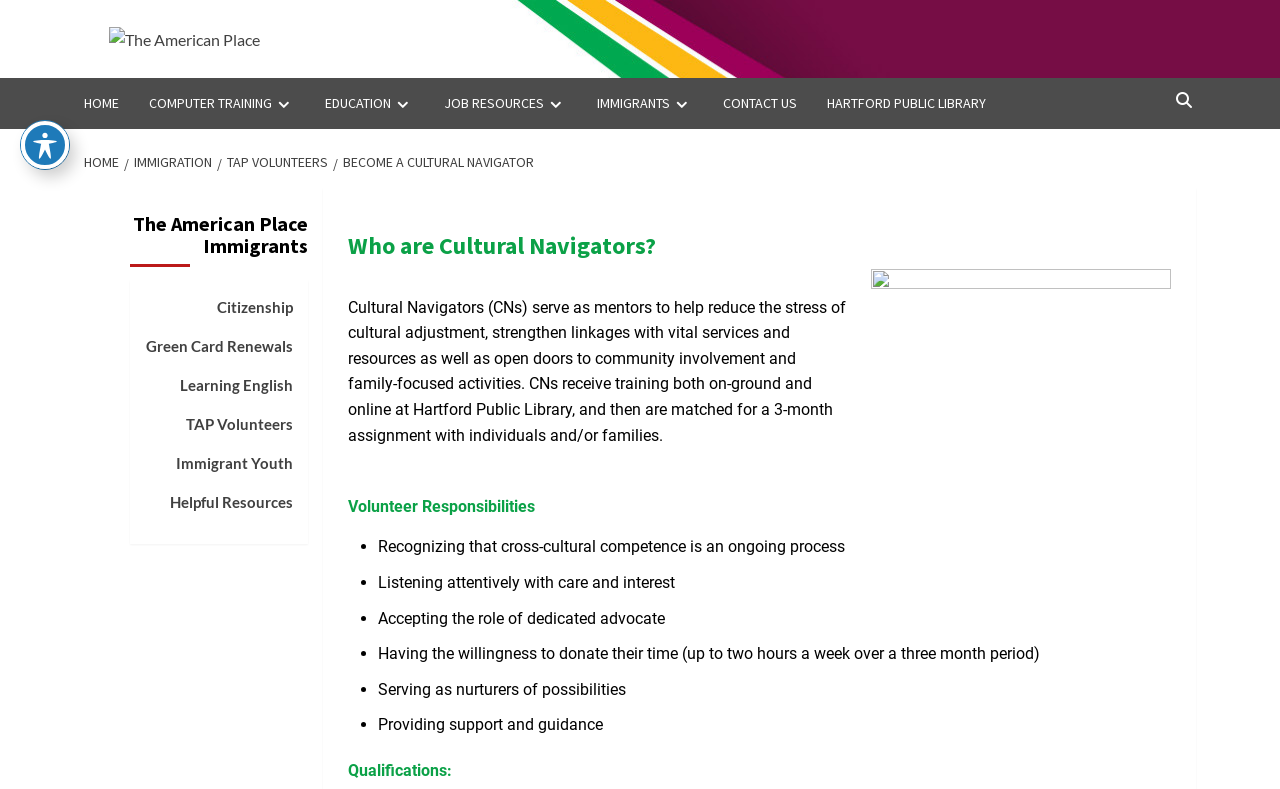Provide a thorough summary of the webpage.

The webpage is titled "Become a Cultural Navigator – The American Place". At the top, there is a logo image and a link with the same title, positioned side by side. Below them, there is a navigation menu with seven links: "HOME", "COMPUTER TRAINING", "EDUCATION", "JOB RESOURCES", "IMMIGRANTS", "CONTACT US", and "HARTFORD PUBLIC LIBRARY". Each link has a button with an arrow icon to the right.

On the left side, there is a breadcrumbs navigation section with four links: "HOME", "/ IMMIGRATION", "/ TAP VOLUNTEERS", and "/ BECOME A CULTURAL NAVIGATOR". The last link is currently focused.

Below the breadcrumbs, there is a section with a heading "Who are Cultural Navigators?" followed by a paragraph of text describing the role of Cultural Navigators. There is another paragraph of text below, describing the responsibilities of volunteers.

The section is followed by a list of bullet points, each starting with a dot, describing the responsibilities of Cultural Navigators in more detail. The list includes recognizing cross-cultural competence, listening attentively, accepting the role of dedicated advocate, having the willingness to donate time, serving as nurturers of possibilities, and providing support and guidance.

On the right side, there is a complementary section with a heading "The American Place Immigrants" followed by five links: "Citizenship", "Green Card Renewals", "Learning English", "TAP Volunteers", "Immigrant Youth", and "Helpful Resources".

At the top right corner, there is a button to toggle the accessibility toolbar.